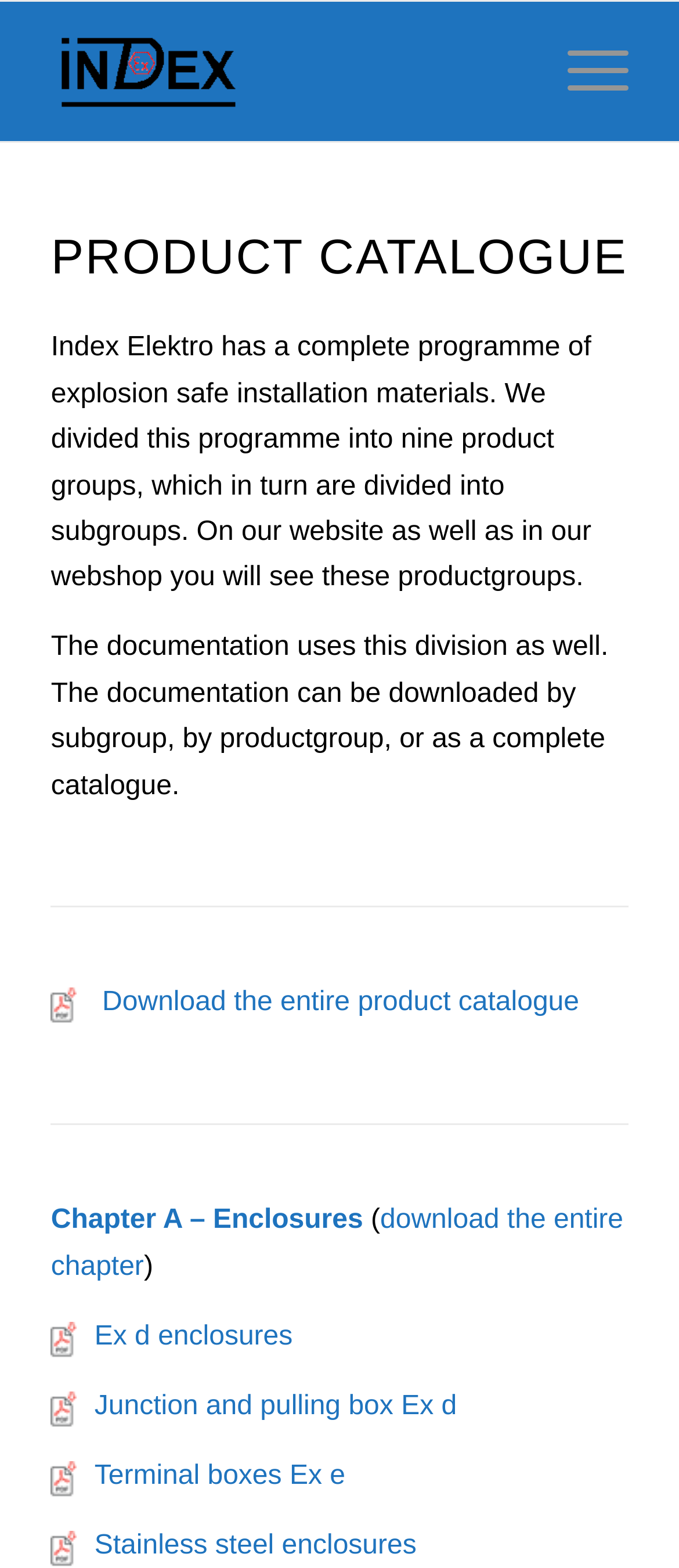Can I download the entire product catalogue?
Refer to the image and provide a one-word or short phrase answer.

Yes